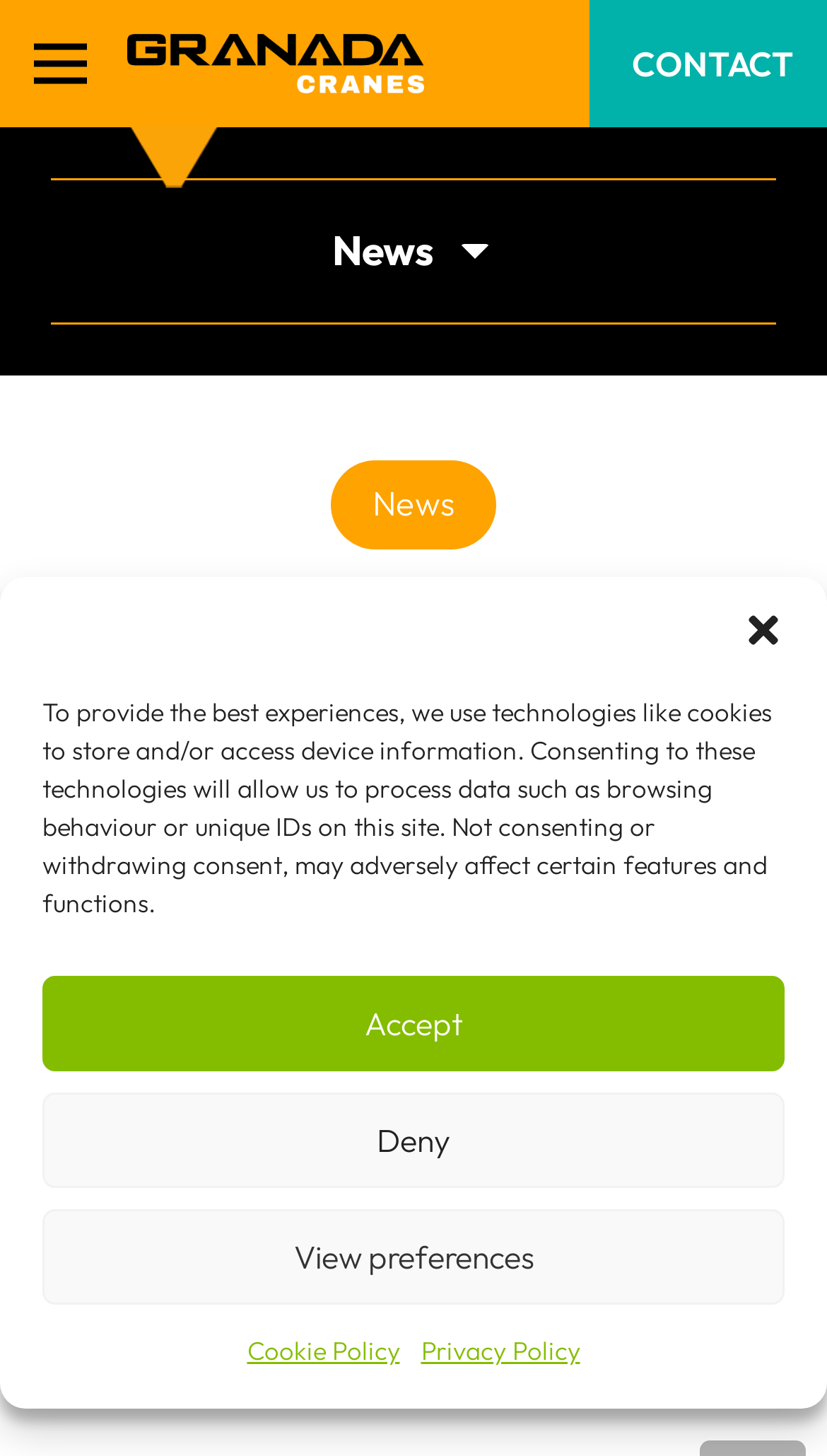Determine the bounding box coordinates of the section to be clicked to follow the instruction: "Click the Granada Cranes Master logo". The coordinates should be given as four float numbers between 0 and 1, formatted as [left, top, right, bottom].

[0.154, 0.023, 0.513, 0.064]